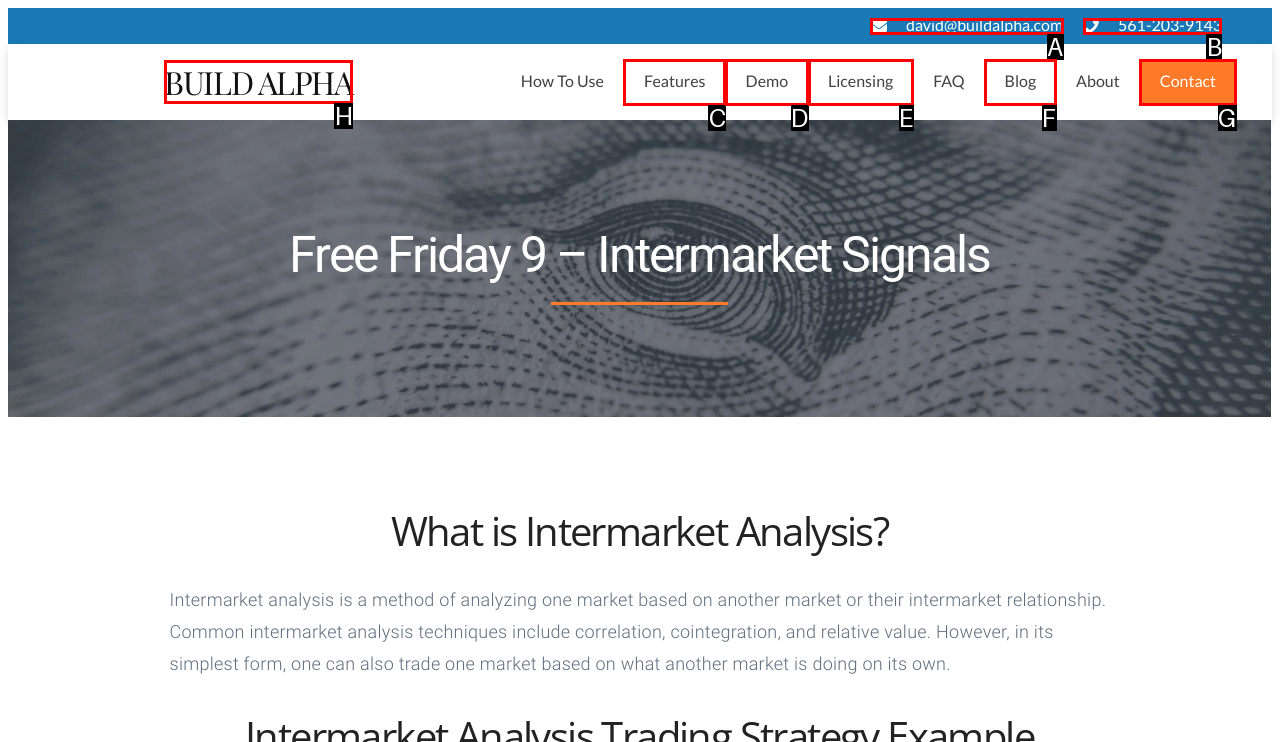Find the option you need to click to complete the following instruction: Contact the webmaster
Answer with the corresponding letter from the choices given directly.

None